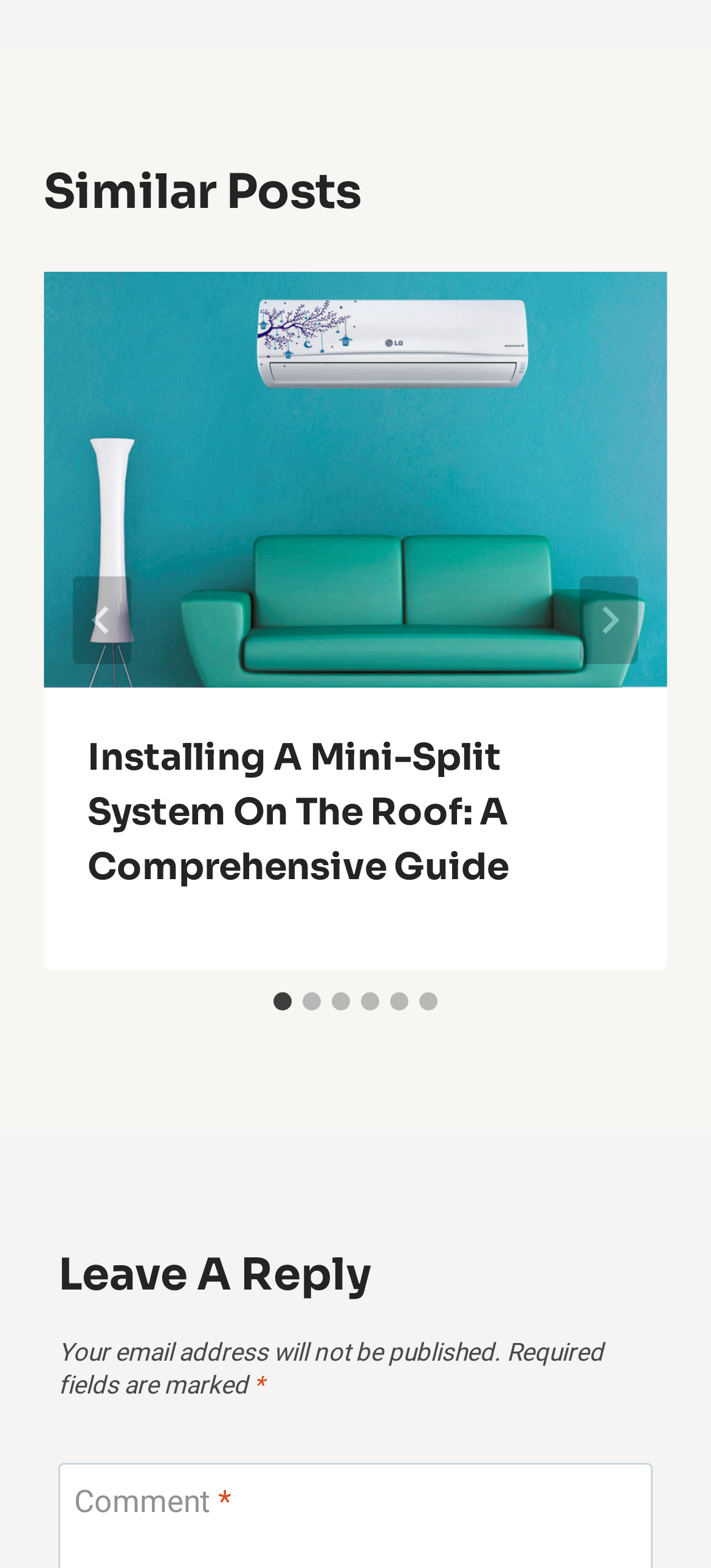Please identify the coordinates of the bounding box for the clickable region that will accomplish this instruction: "Leave a reply".

[0.082, 0.792, 0.918, 0.834]